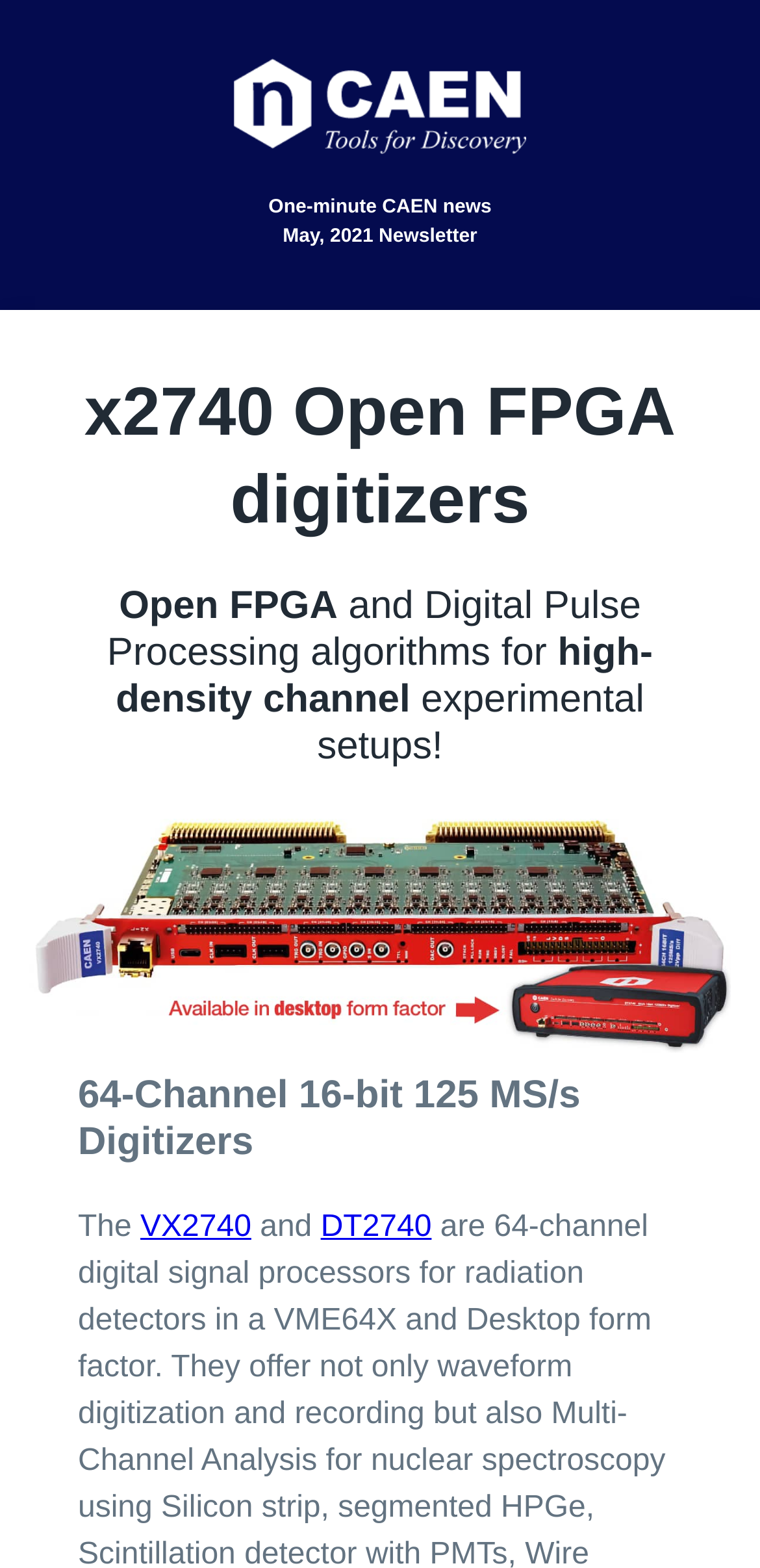Describe all the key features of the webpage in detail.

The webpage is titled "One-Minute CAEN News" and appears to be a newsletter from May 2021. At the top, there is a header section with two lines of text, "One-minute CAEN news" and "May, 2021 Newsletter", positioned side by side.

Below the header, there is a section of text that spans almost the entire width of the page. This section is divided into five lines, describing a product or technology. The first line reads "x2740 Open FPGA digitizers", followed by "and Digital Pulse Processing algorithms for" on the next line. The third line says "high-density channel", and the fourth line concludes with "experimental setups!". These lines of text are positioned close together, with the first line slightly above the others.

Further down the page, there is a link that takes up most of the width of the page, but its text is not specified. Below this link, there is another section of text, which appears to be a product description. The first line reads "64-Channel 16-bit 125 MS/s Digitizers", and the next line starts with "The". The following text is a link to "VX2740", followed by the word "and", and then another link to "DT2740". These elements are positioned in a horizontal line, with the links separated by a short gap.